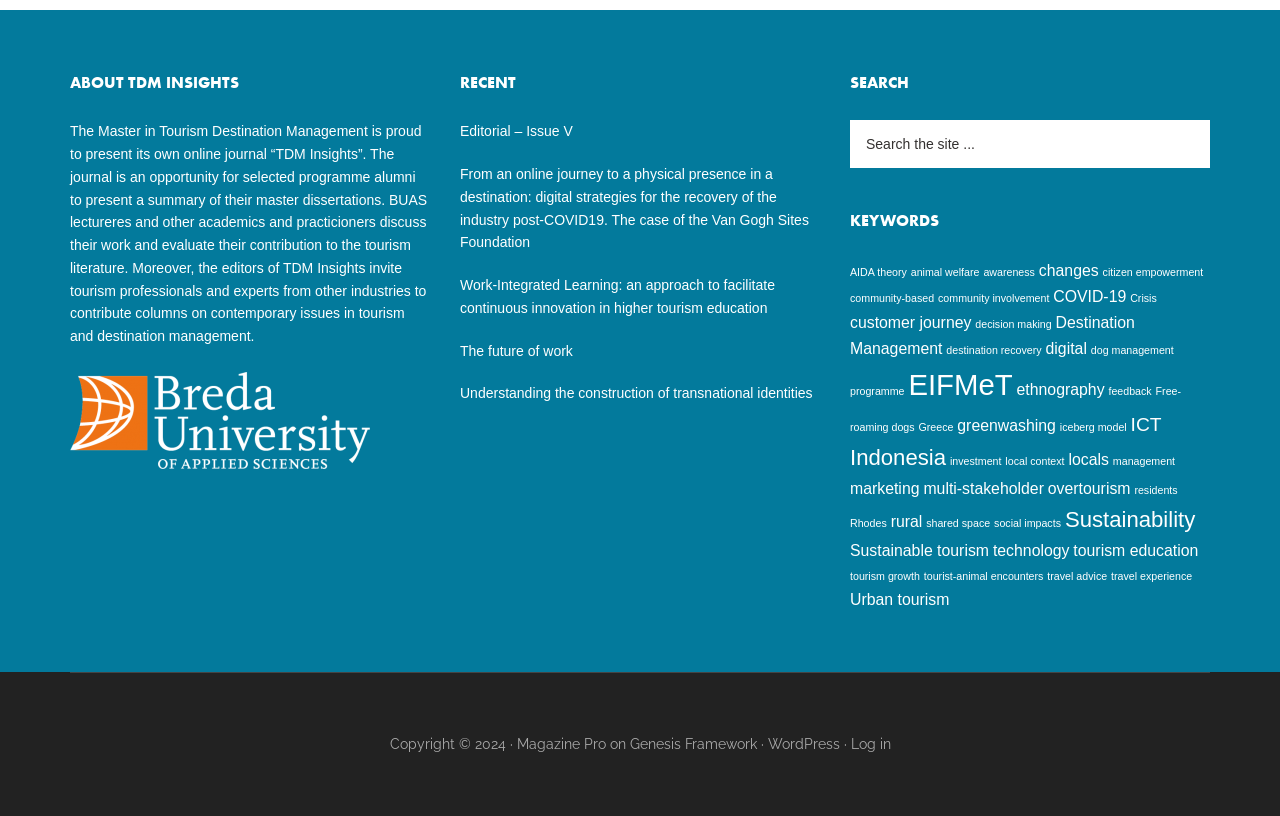Could you specify the bounding box coordinates for the clickable section to complete the following instruction: "Read the editorial of issue V"?

[0.359, 0.151, 0.448, 0.171]